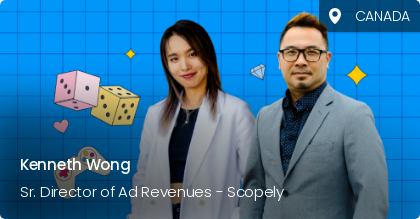What is the color of the background in the image?
Please answer the question with as much detail and depth as you can.

The caption describes the background of the image as a vibrant blue, which suggests a bright and lively atmosphere.